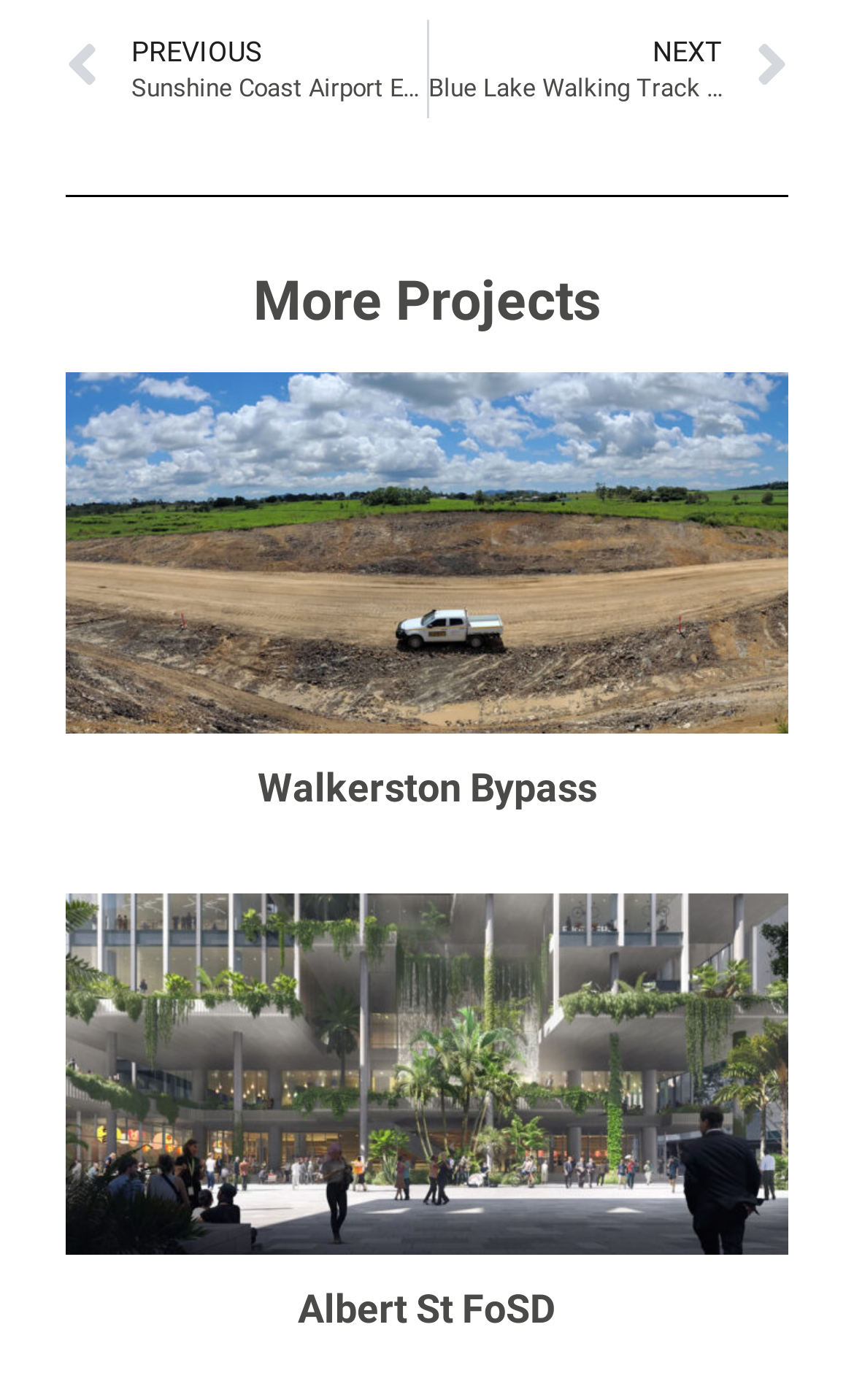Answer the question with a brief word or phrase:
Are the projects listed in any particular order?

No